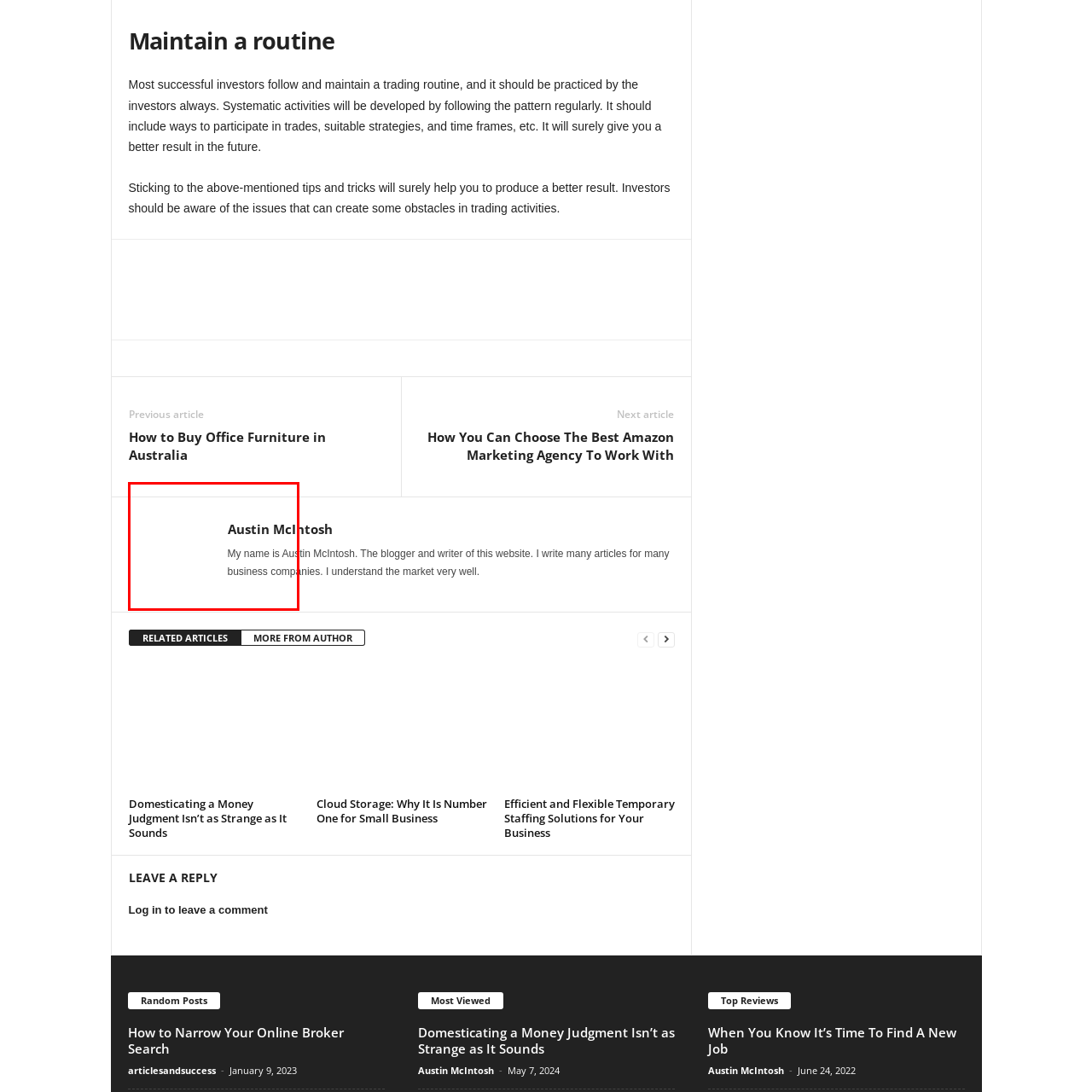Provide a comprehensive description of the image contained within the red rectangle.

The image features a profile or identity section highlighting the name "Austin McIntosh." Accompanying text introduces him as a blogger and writer, emphasizing his extensive experience in curating articles for various business companies. He expresses a solid understanding of the market, indicating his expertise and background in the business sector. The layout suggests a clean and professional presentation, underscoring his role as a content creator focused on business-oriented topics.